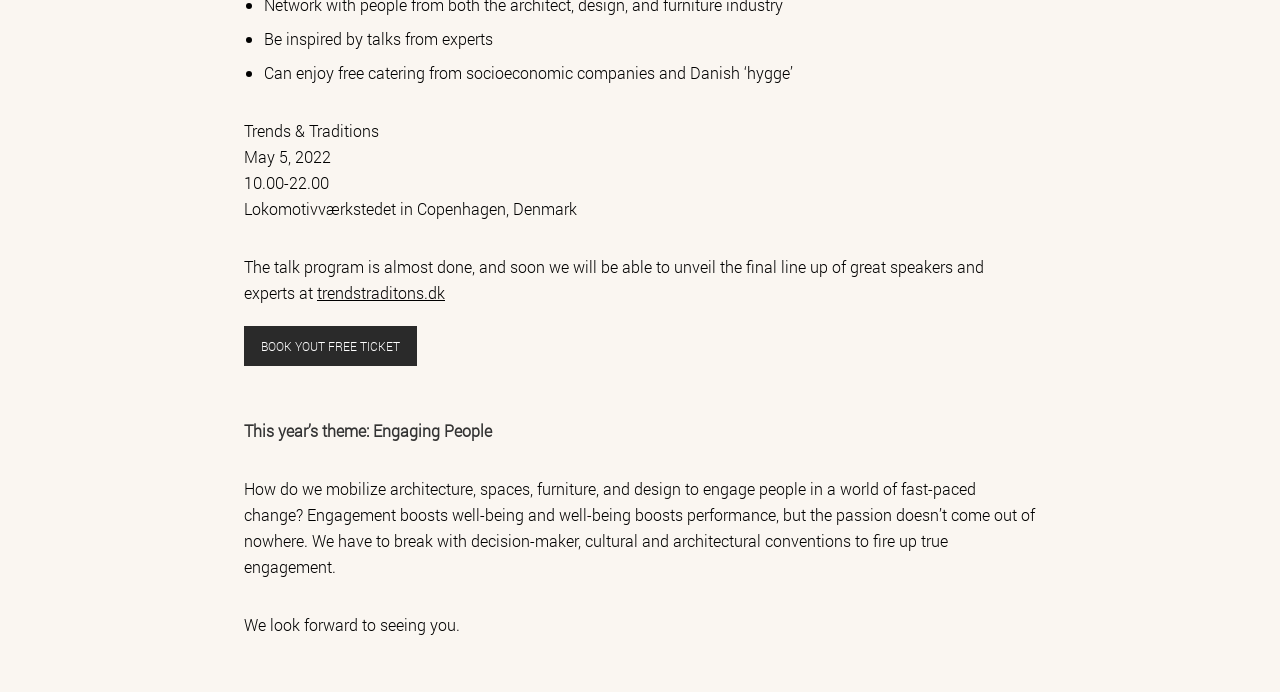Using the details from the image, please elaborate on the following question: What is the data processor for the cookie '_cfuvid'?

I searched for the cookie '_cfuvid' on the webpage and found its data processor, which is 'Cloudflare'.